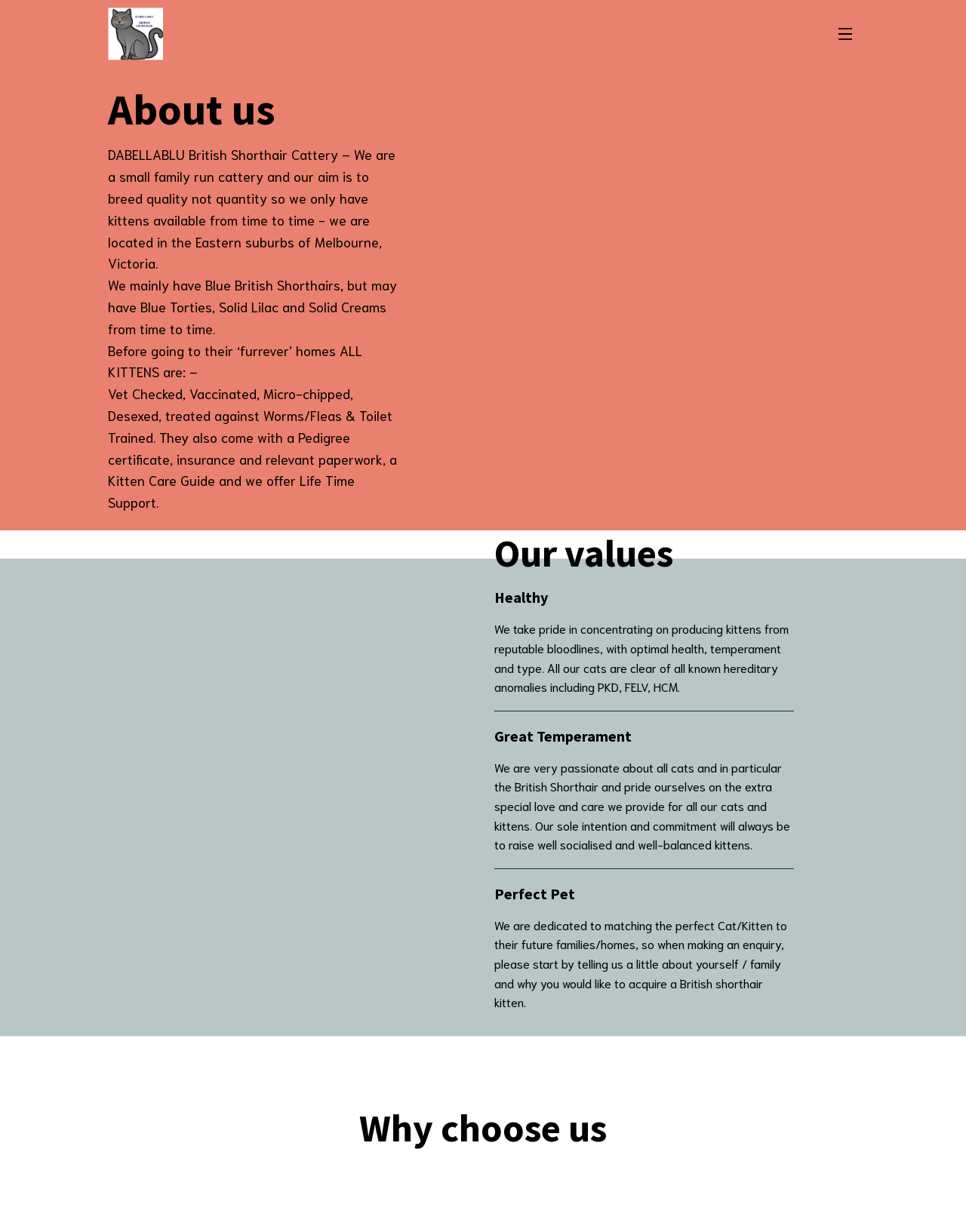What is the cattery's approach to breeding?
Using the image as a reference, give a one-word or short phrase answer.

Quality not quantity